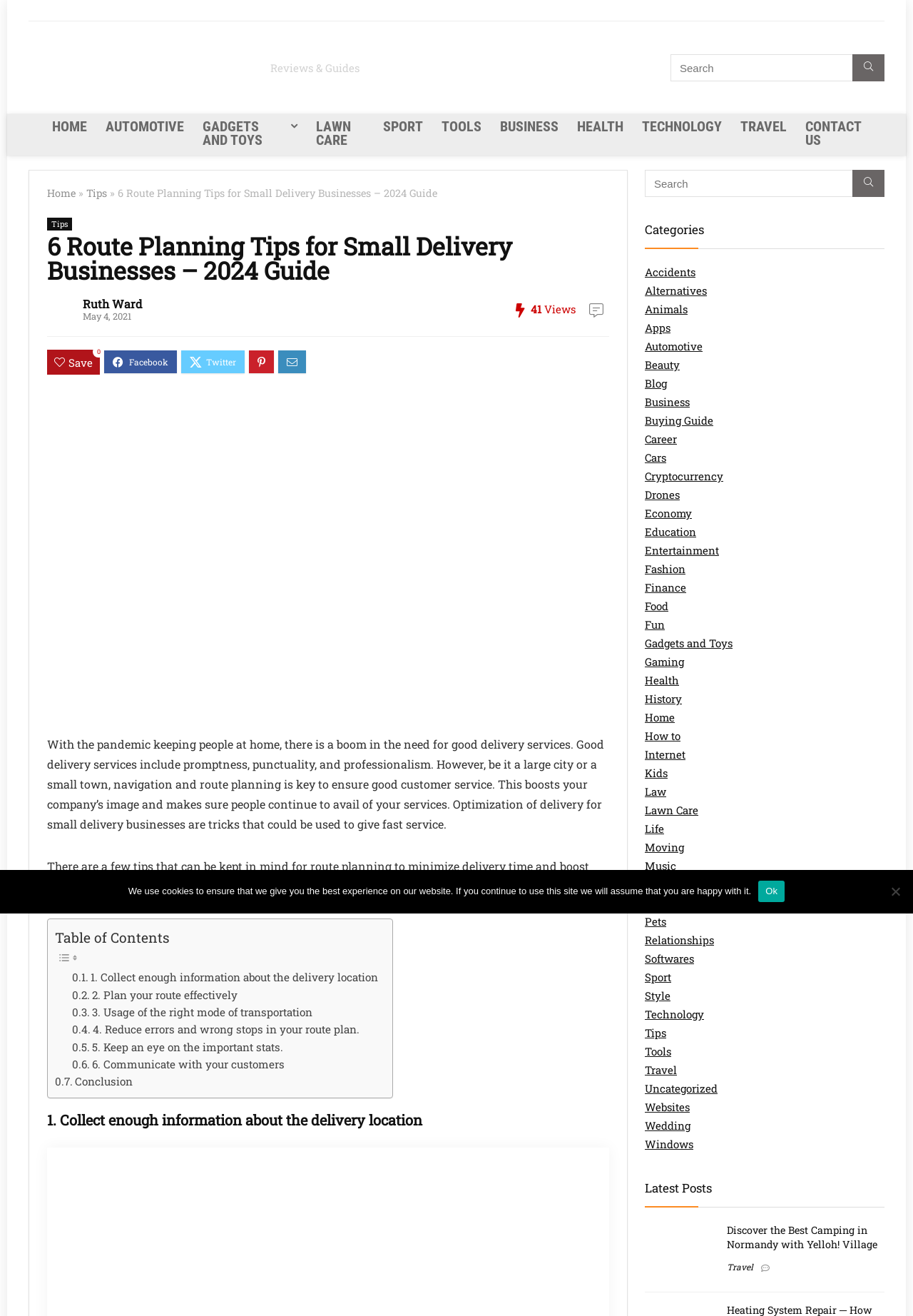Determine the coordinates of the bounding box for the clickable area needed to execute this instruction: "Click the 'Next Item' button".

None